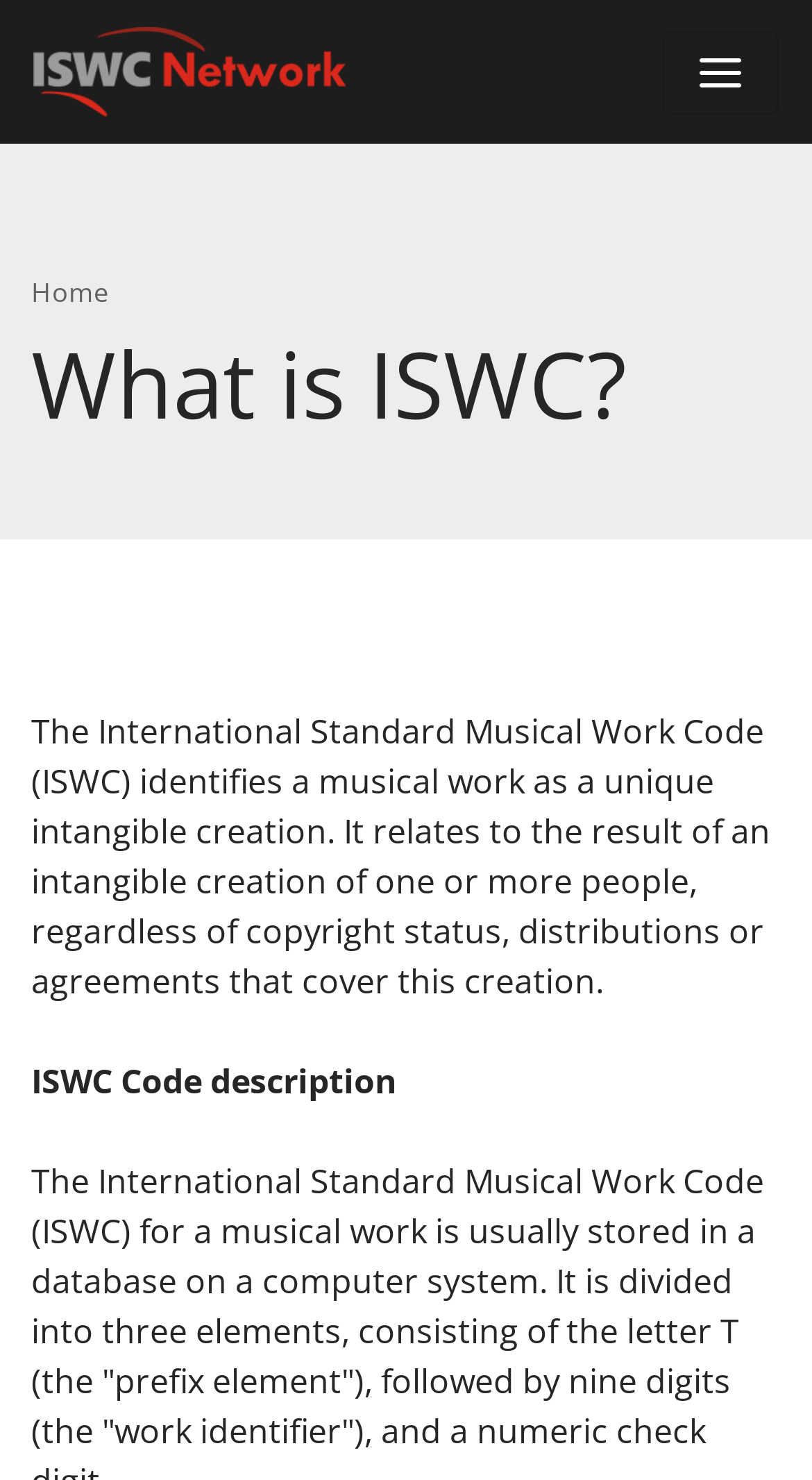Please answer the following question as detailed as possible based on the image: 
What is described in the 'ISWC Code description' section?

The 'ISWC Code description' section is a part of the webpage that provides more information about the ISWC code, which is a unique identifier for a musical work. The section likely explains how the code is structured and what it represents.